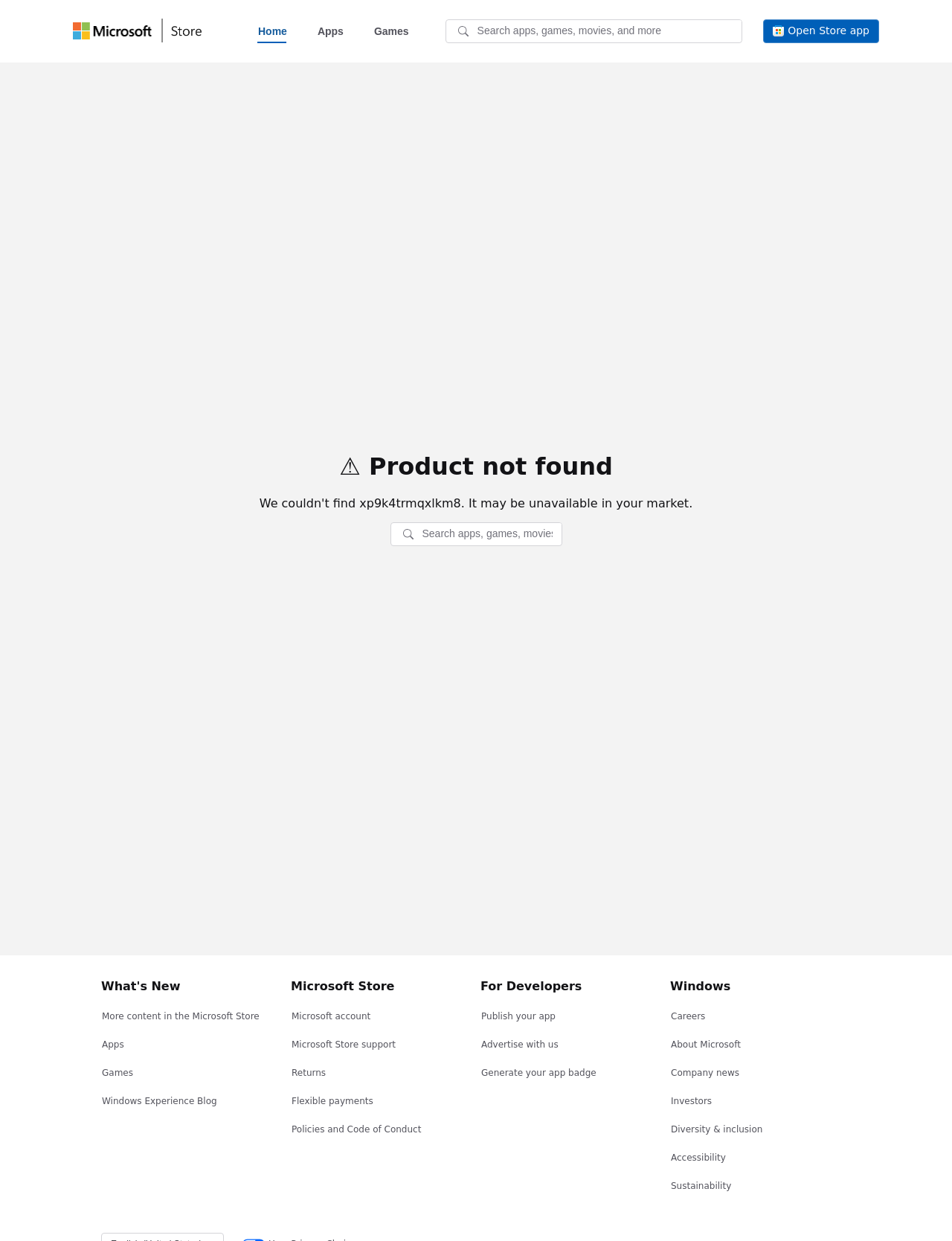Please find and report the bounding box coordinates of the element to click in order to perform the following action: "View what's new". The coordinates should be expressed as four float numbers between 0 and 1, in the format [left, top, right, bottom].

[0.106, 0.77, 0.296, 0.965]